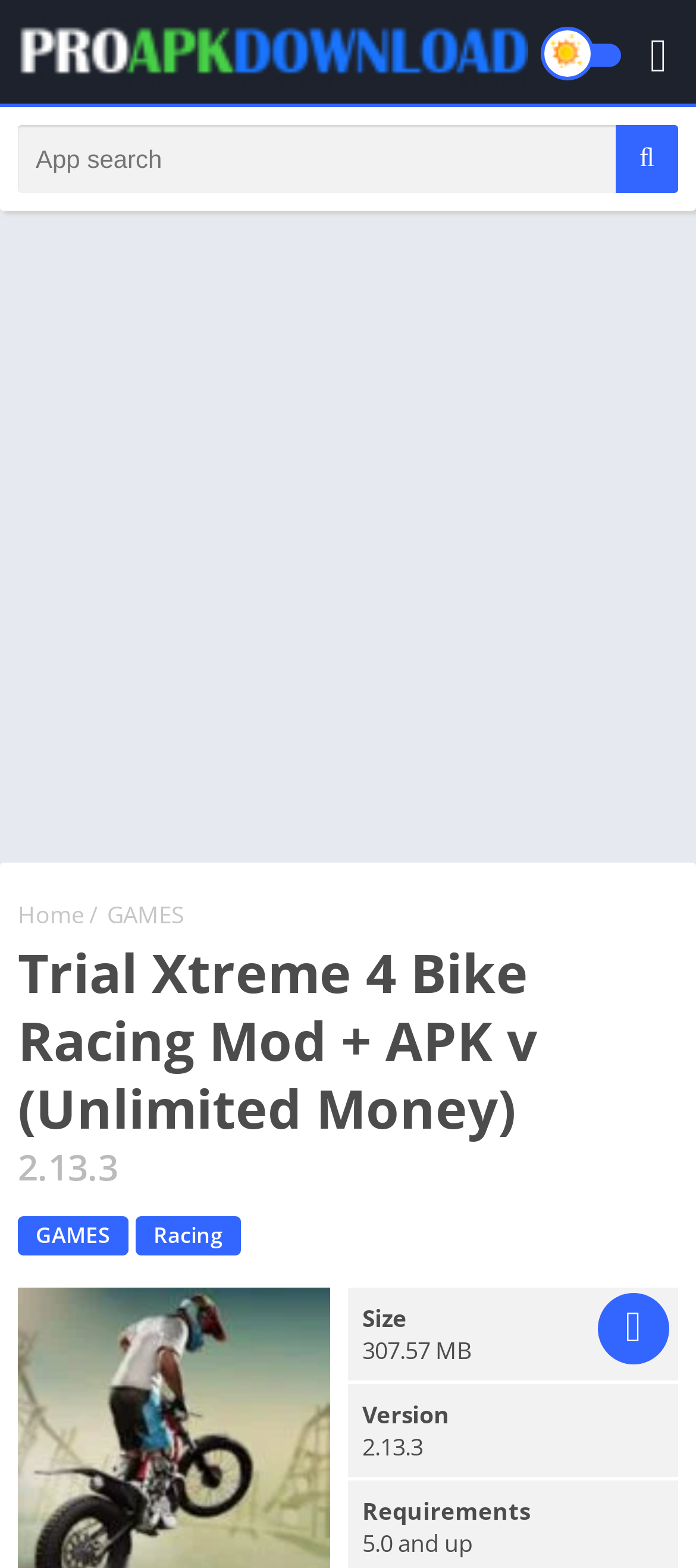Locate the primary heading on the webpage and return its text.

Trial Xtreme 4 Bike Racing Mod + APK v (Unlimited Money)